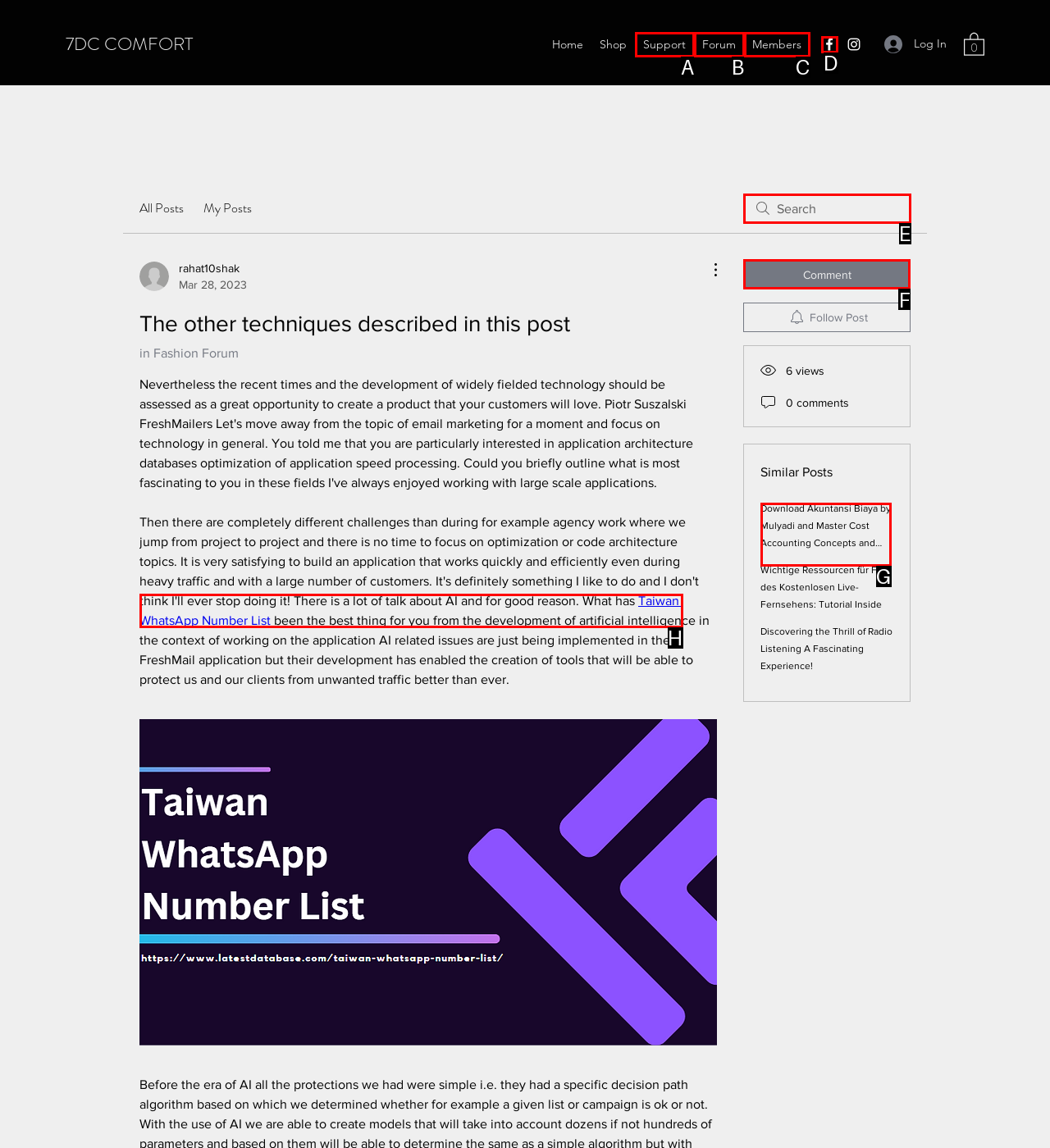Which option should I select to accomplish the task: Click on the Comment button? Respond with the corresponding letter from the given choices.

F